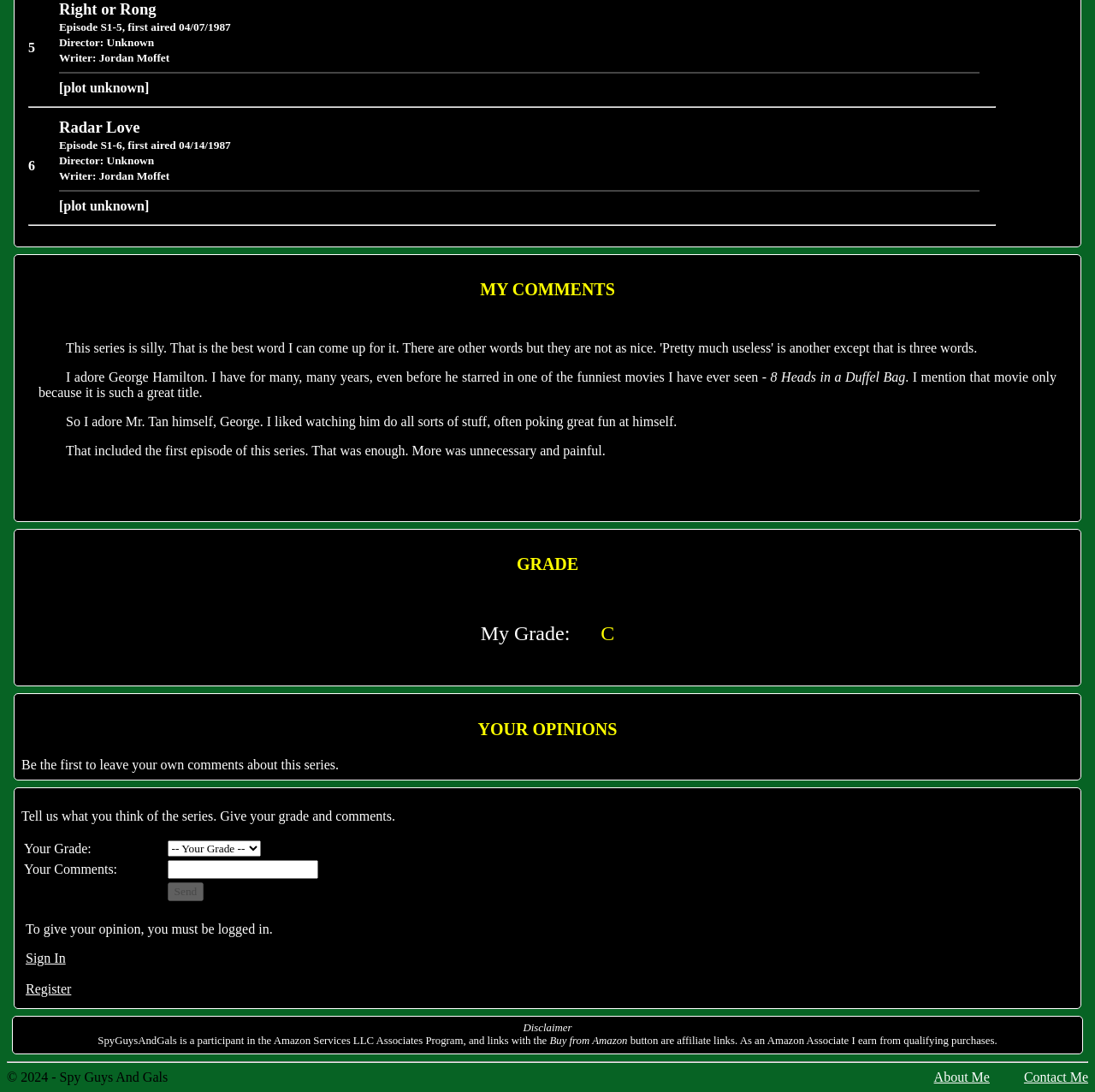Reply to the question with a single word or phrase:
What is the title of the movie mentioned in the comments?

8 Heads in a Duffel Bag